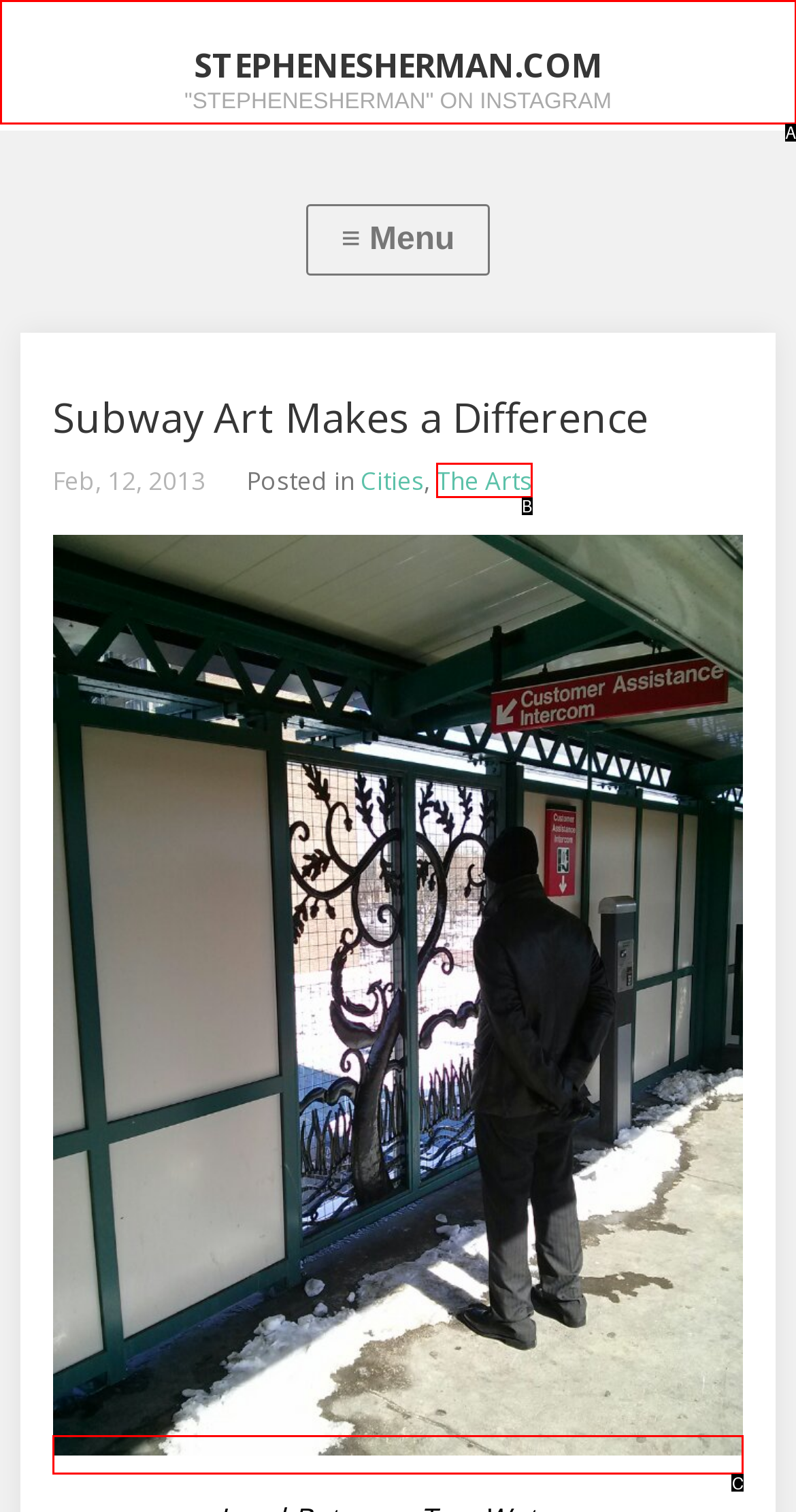Identify the letter of the option that best matches the following description: stephenesherman.com "stephenesherman" on Instagram. Respond with the letter directly.

A